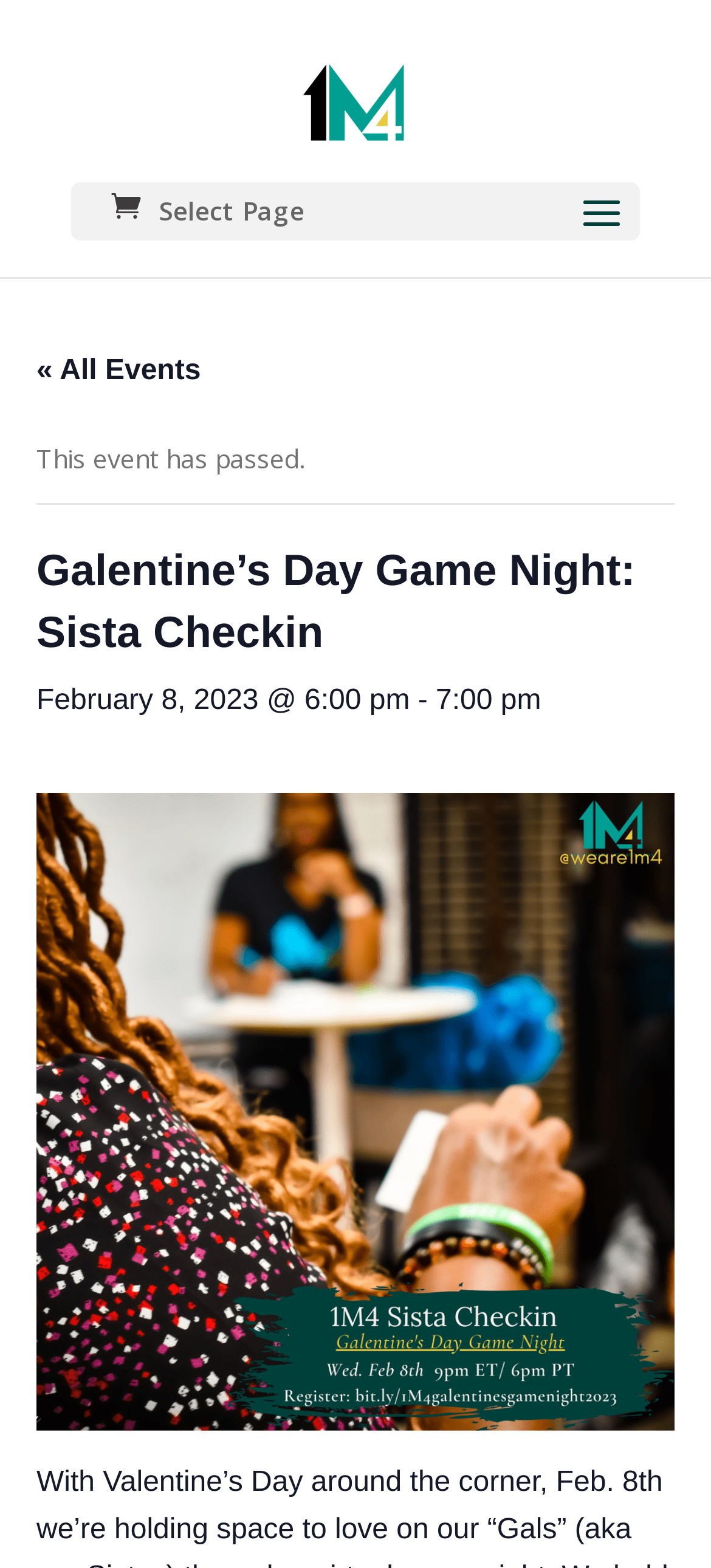Identify the bounding box of the UI element described as follows: "« All Events". Provide the coordinates as four float numbers in the range of 0 to 1 [left, top, right, bottom].

[0.051, 0.227, 0.282, 0.246]